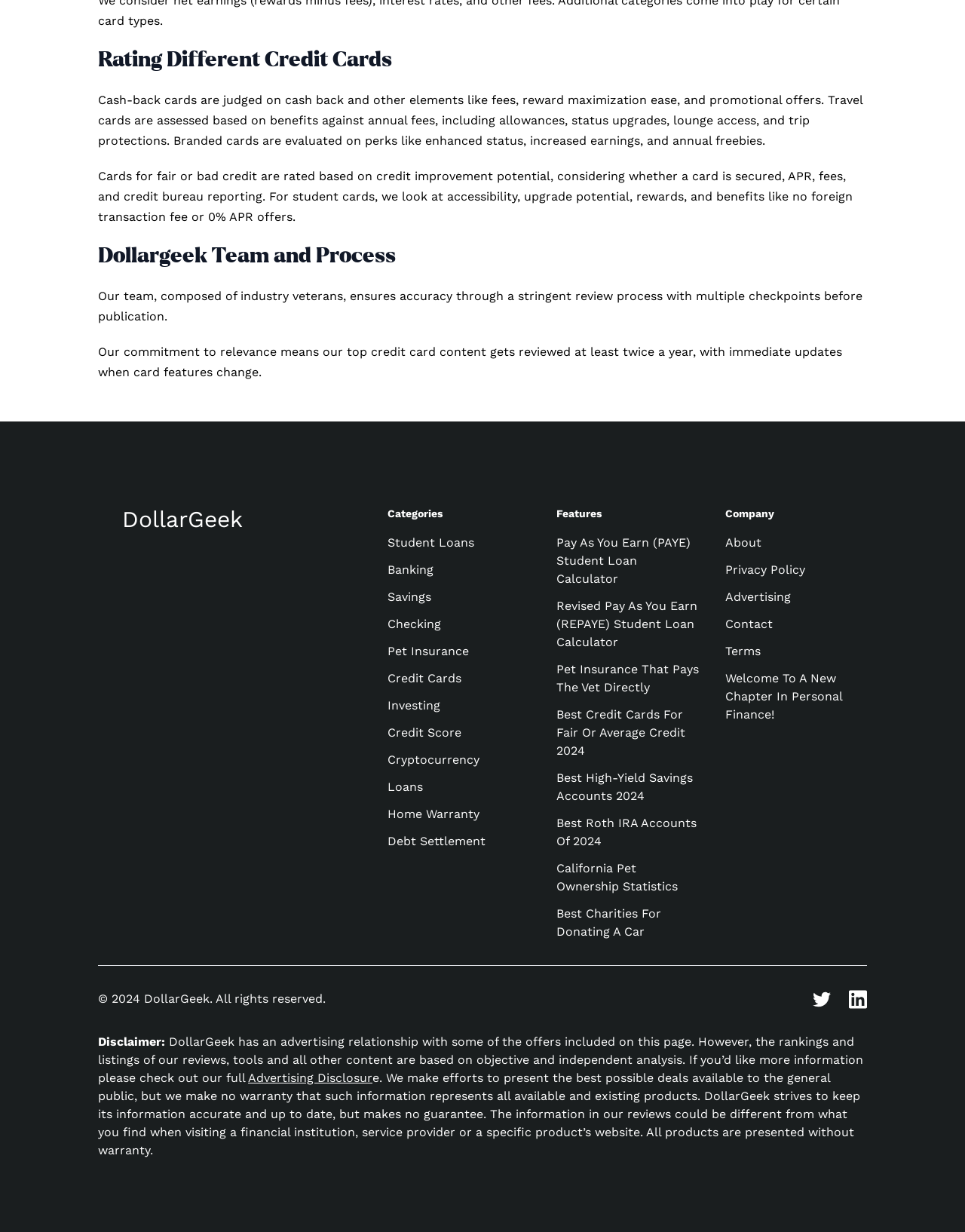What type of insurance is mentioned?
Examine the image closely and answer the question with as much detail as possible.

In the categories section, there is a link to 'Pet Insurance', which suggests that this type of insurance is mentioned on the webpage.